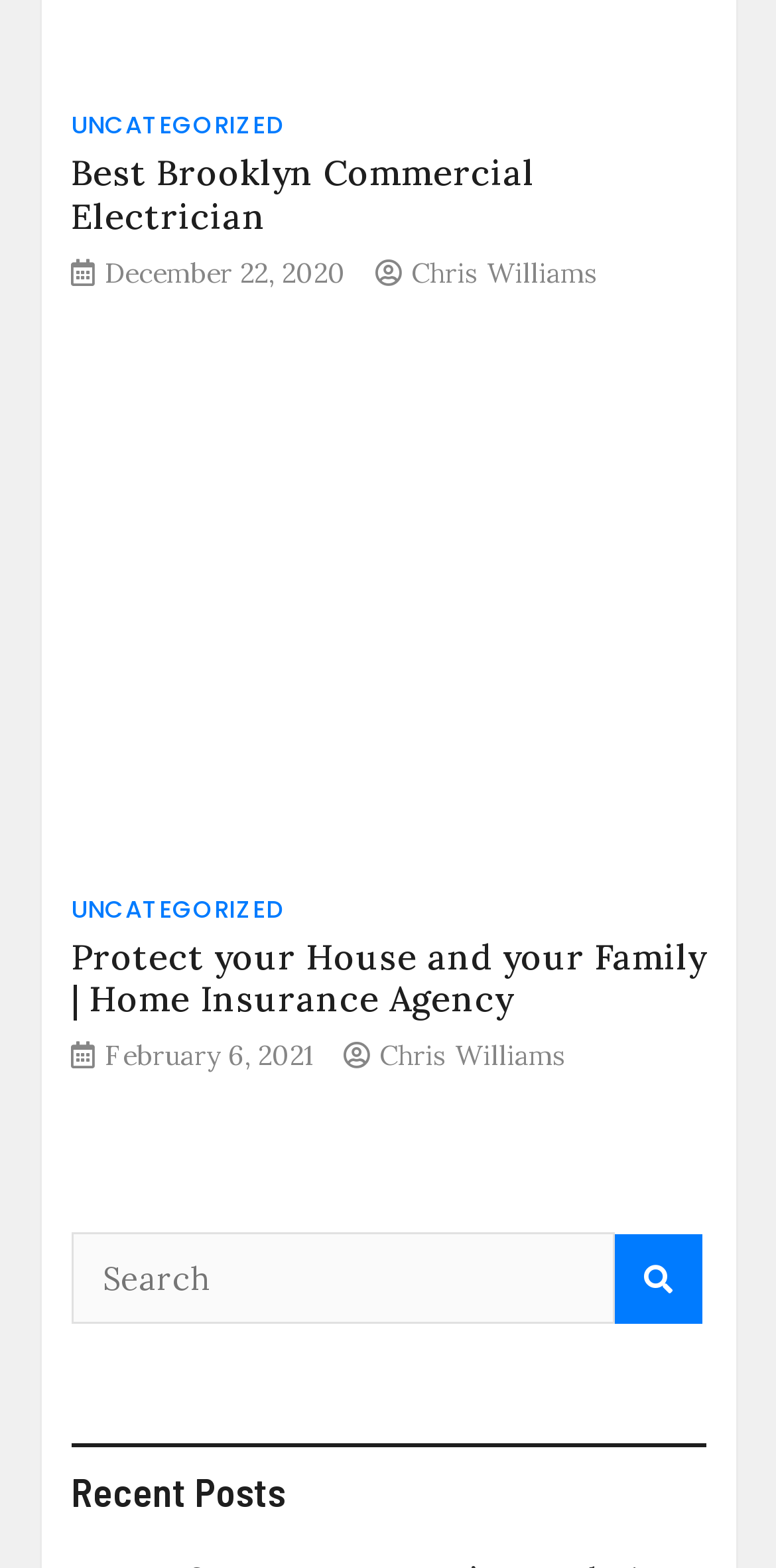Identify the bounding box coordinates of the part that should be clicked to carry out this instruction: "click the link to Home Insurance Agency".

[0.091, 0.595, 0.909, 0.651]